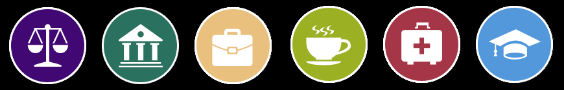Explain all the elements you observe in the image.

The image features a series of six colorful circular icons, each representing different sectors or themes. From left to right, the icons include:

1. A purple circle with a balance scale, symbolizing the legal or judicial sector.
2. A green circle featuring a classical building, likely representing government or institutional services.
3. An orange circle with a briefcase, indicating business or corporate services.
4. A light green circle displaying a steaming cup, which could relate to hospitality or food services.
5. A red circle with a medical cross and a briefcase, representing healthcare services.
6. A light blue circle featuring a graduation cap, symbolizing education or academic resources.

These icons provide a visual summary of the various sectors discussed in the surrounding content, suggesting a focus on services available to different sectors such as legal, healthcare, education, and hospitality.